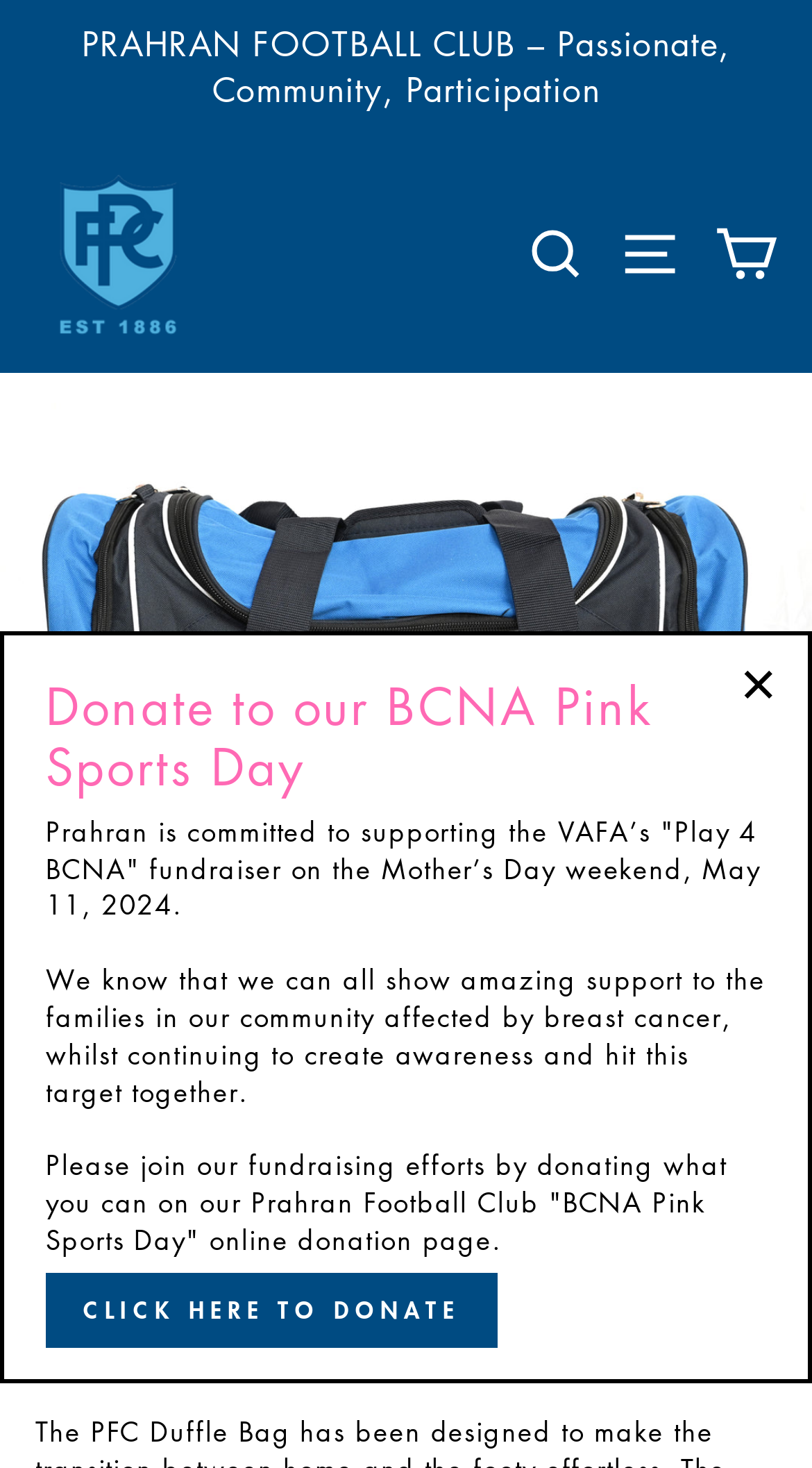What is the name of the football club?
Please look at the screenshot and answer using one word or phrase.

Prahran Football Club